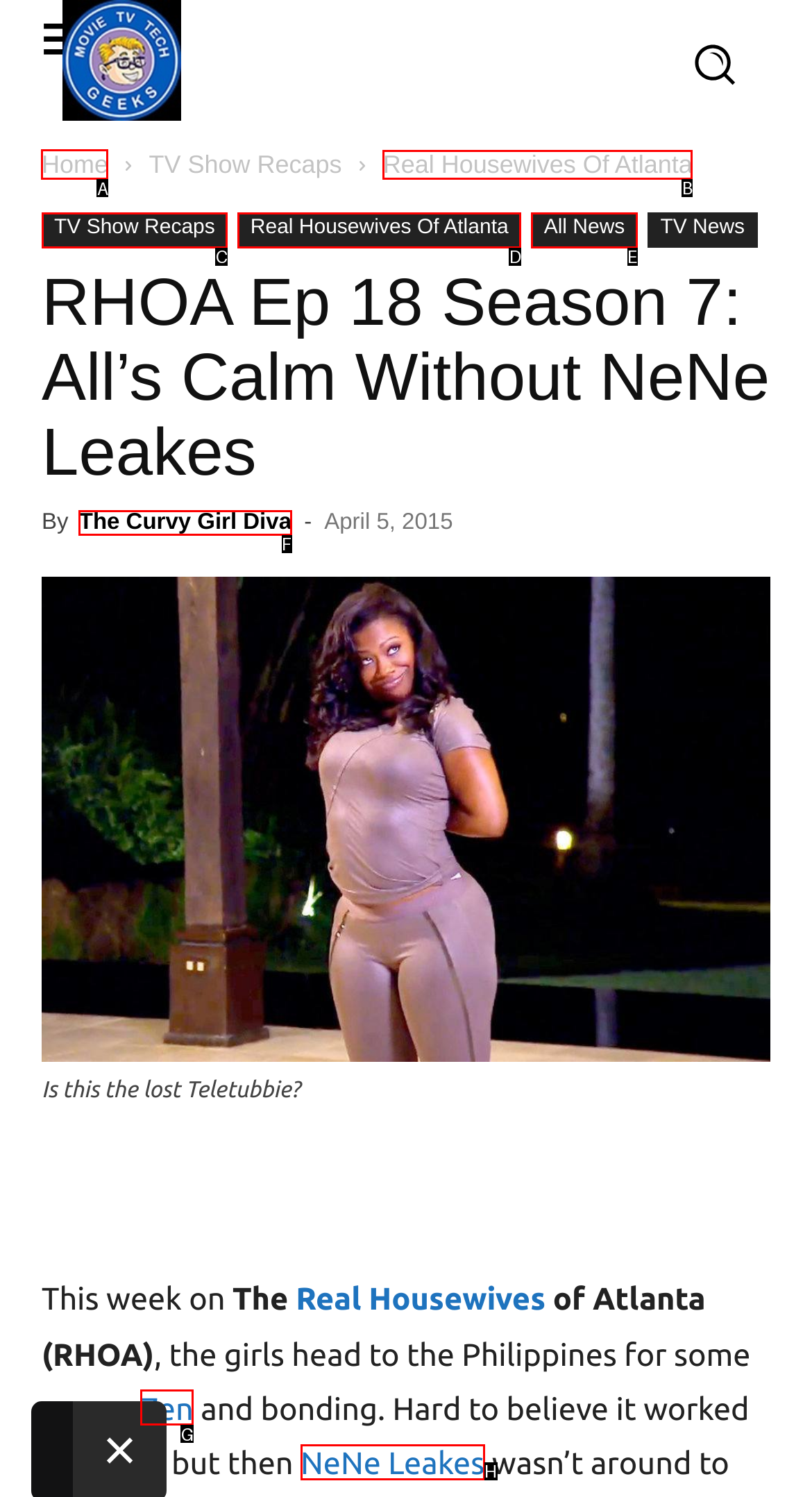Select the letter of the UI element that matches this task: Click the 'Home' link
Provide the answer as the letter of the correct choice.

A